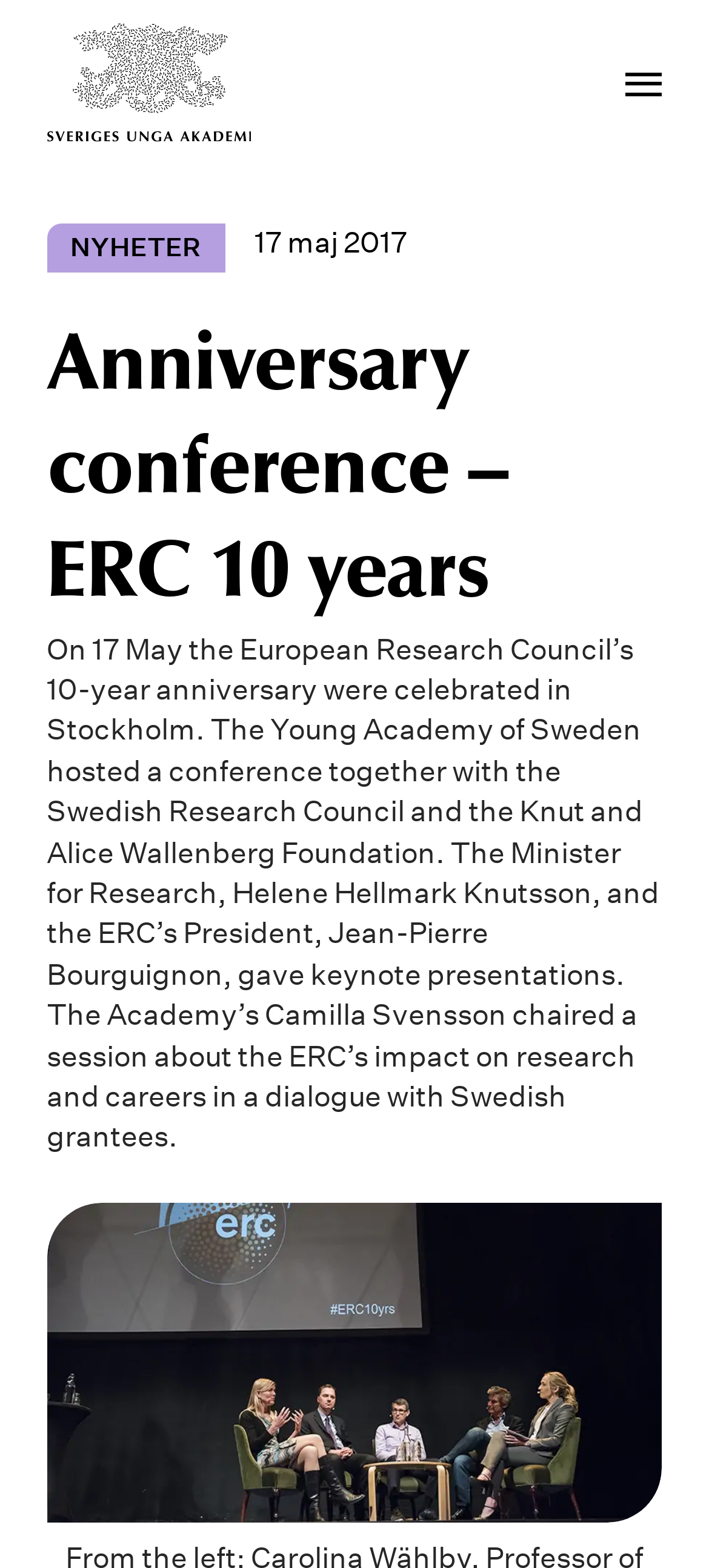Utilize the details in the image to thoroughly answer the following question: How many keynote presentations were given?

I found the answer by reading the text 'The Minister for Research, Helene Hellmark Knutsson, and the ERC’s President, Jean-Pierre Bourguignon, gave keynote presentations.' which is a static text element within the main content of the webpage. There are two individuals mentioned as giving keynote presentations.